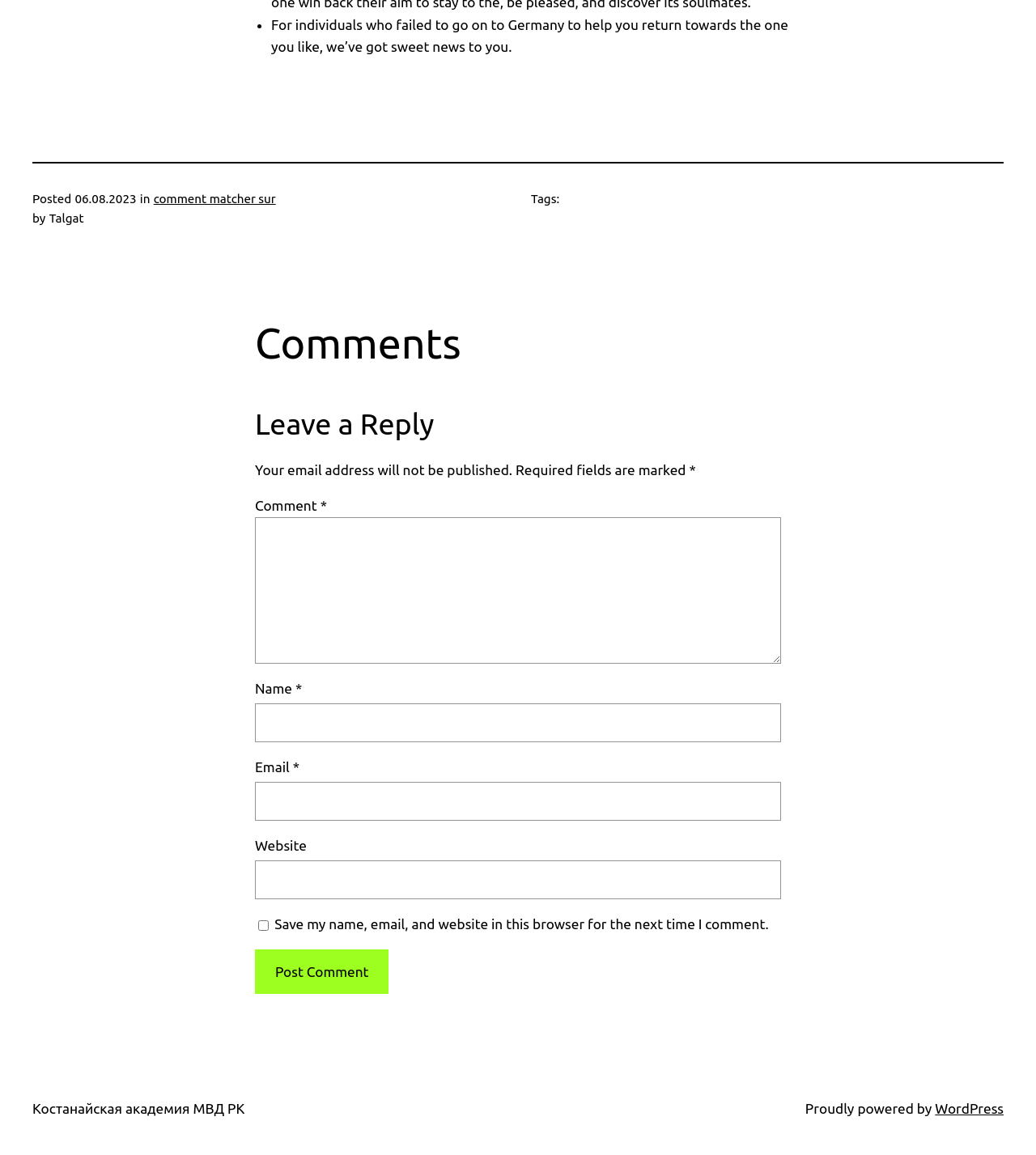What is the purpose of the checkbox?
Look at the image and respond to the question as thoroughly as possible.

The answer can be found by looking at the text 'Save my name, email, and website in this browser for the next time I comment.' which is associated with the checkbox.